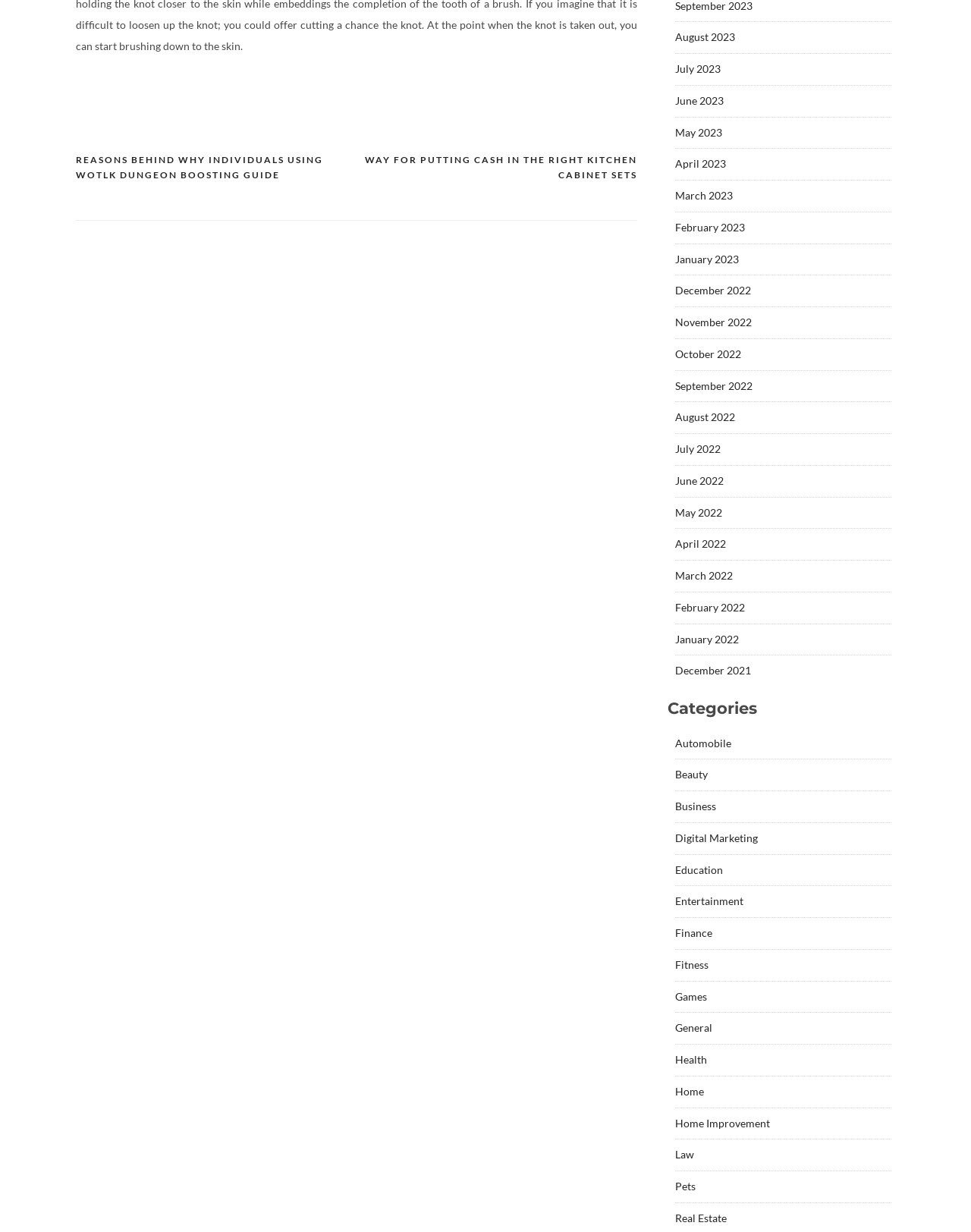Provide the bounding box coordinates of the HTML element this sentence describes: "Fitness". The bounding box coordinates consist of four float numbers between 0 and 1, i.e., [left, top, right, bottom].

[0.695, 0.778, 0.73, 0.788]